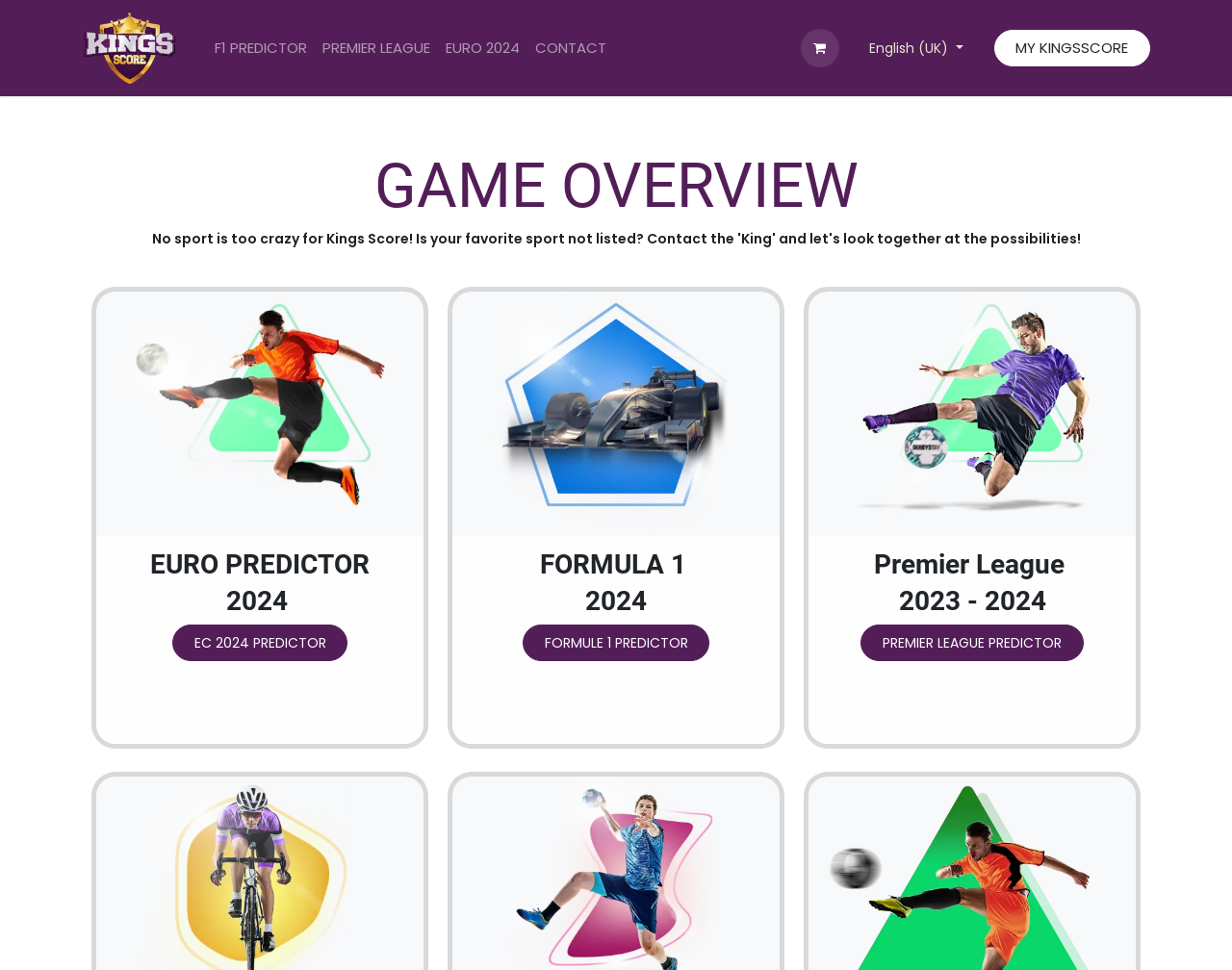From the given element description: "CONTACT", find the bounding box for the UI element. Provide the coordinates as four float numbers between 0 and 1, in the order [left, top, right, bottom].

[0.428, 0.028, 0.498, 0.071]